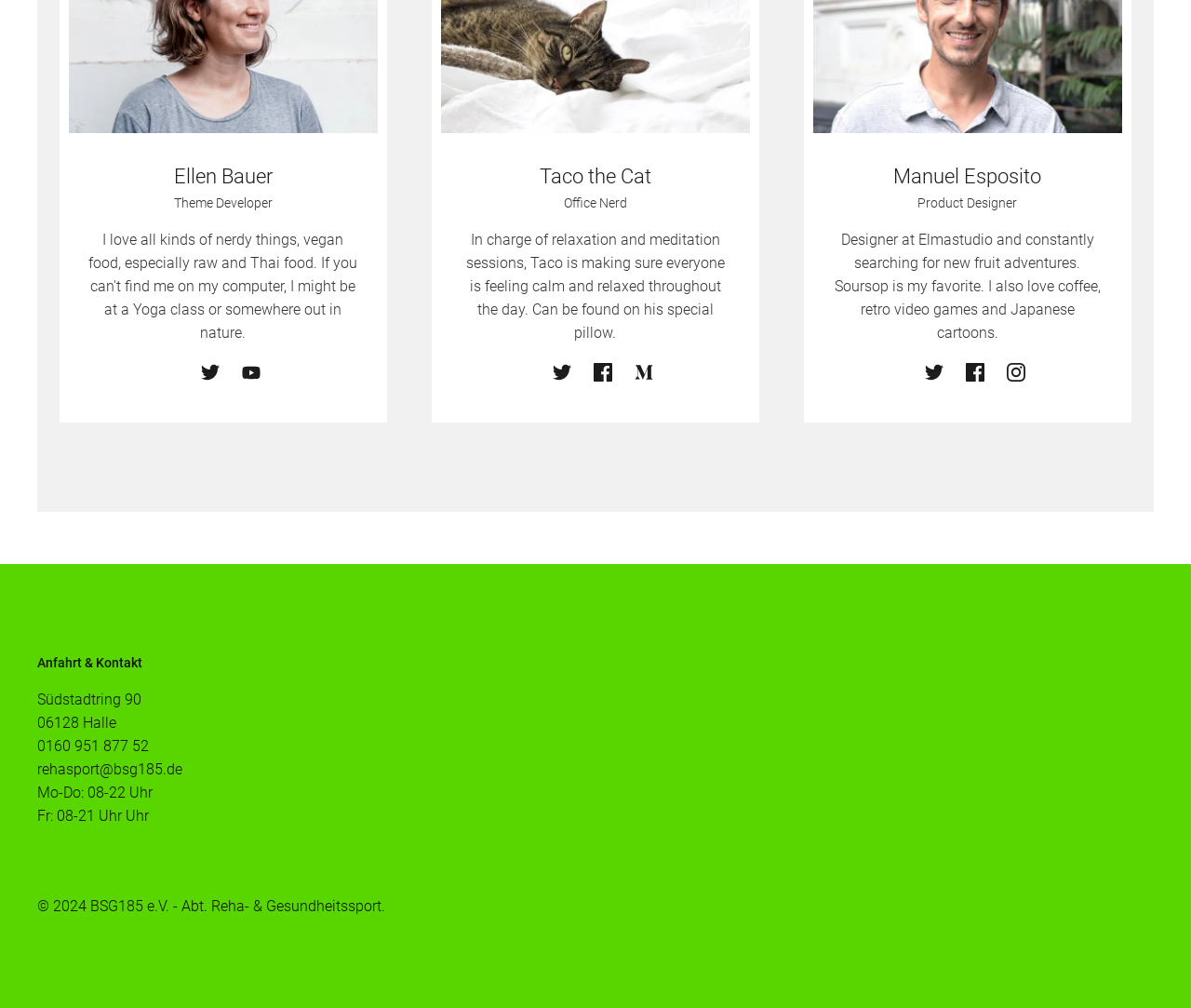Please determine the bounding box of the UI element that matches this description: Südstadtring 90 06128 Halle. The coordinates should be given as (top-left x, top-left y, bottom-right x, bottom-right y), with all values between 0 and 1.

[0.031, 0.685, 0.119, 0.726]